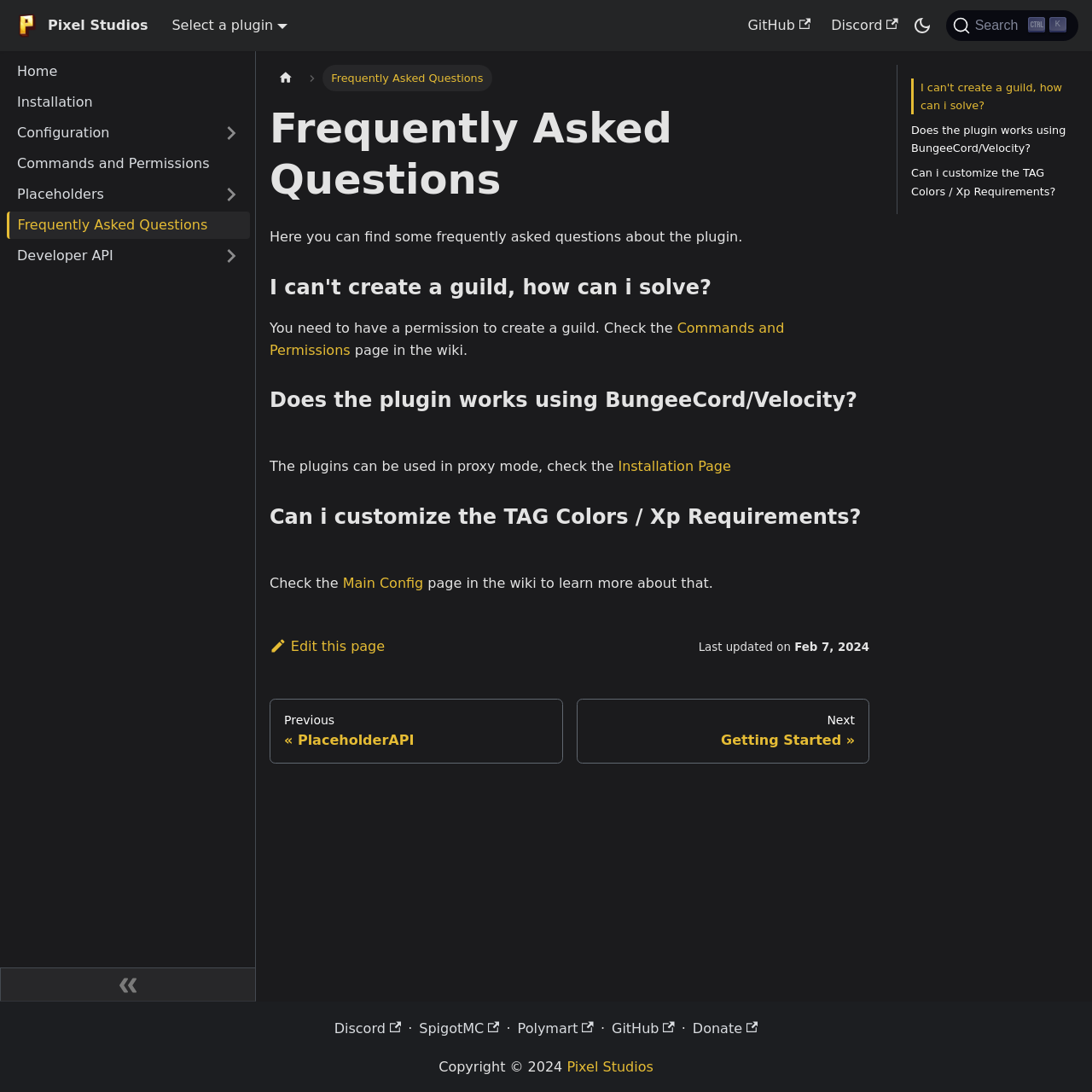Determine the bounding box coordinates of the region I should click to achieve the following instruction: "Click the logo of Pixel Studios". Ensure the bounding box coordinates are four float numbers between 0 and 1, i.e., [left, top, right, bottom].

[0.012, 0.011, 0.135, 0.036]